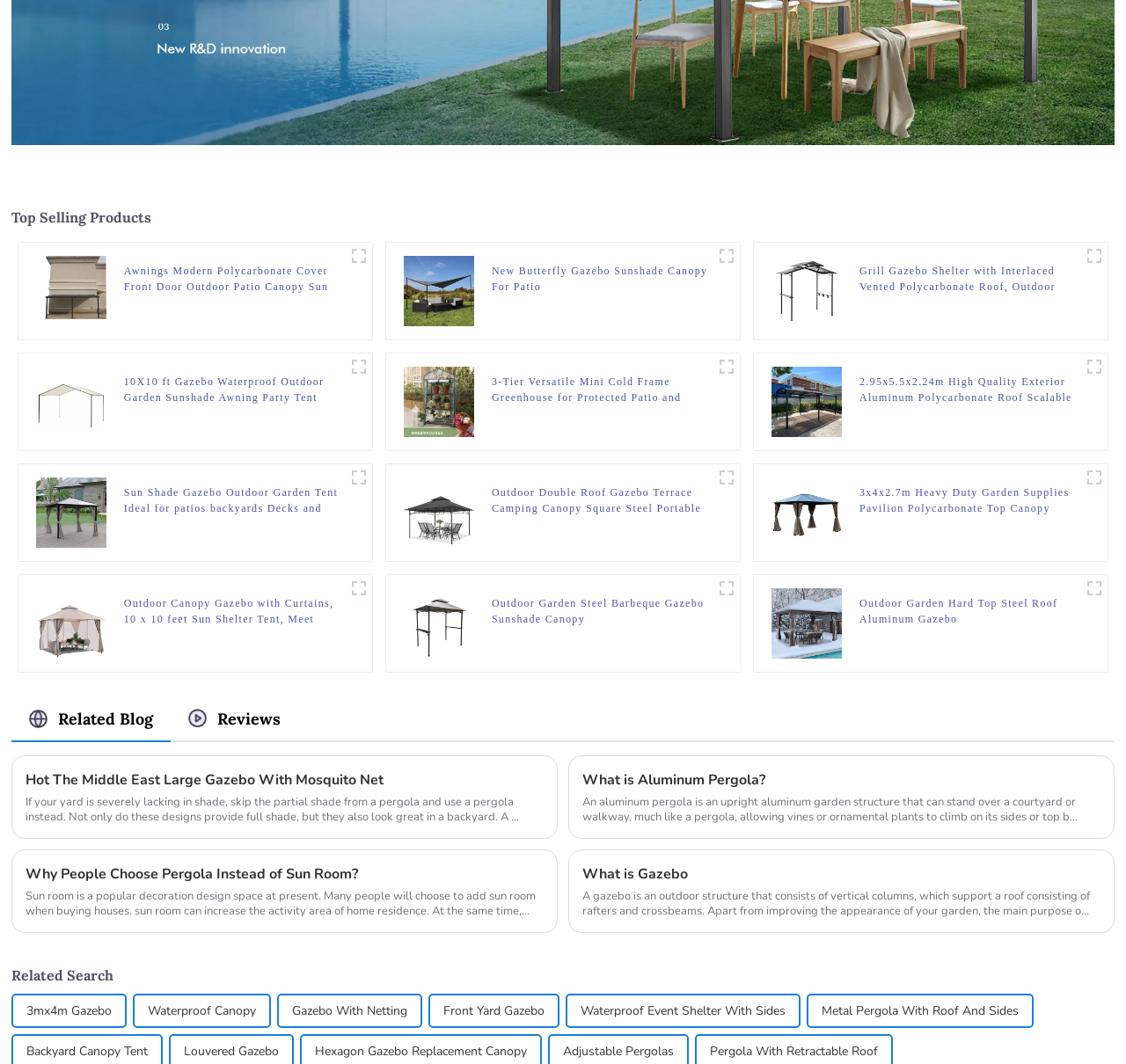Please locate the clickable area by providing the bounding box coordinates to follow this instruction: "View details of New Butterfly Gazebo Sunshade Canopy For Patio".

[0.437, 0.247, 0.634, 0.277]